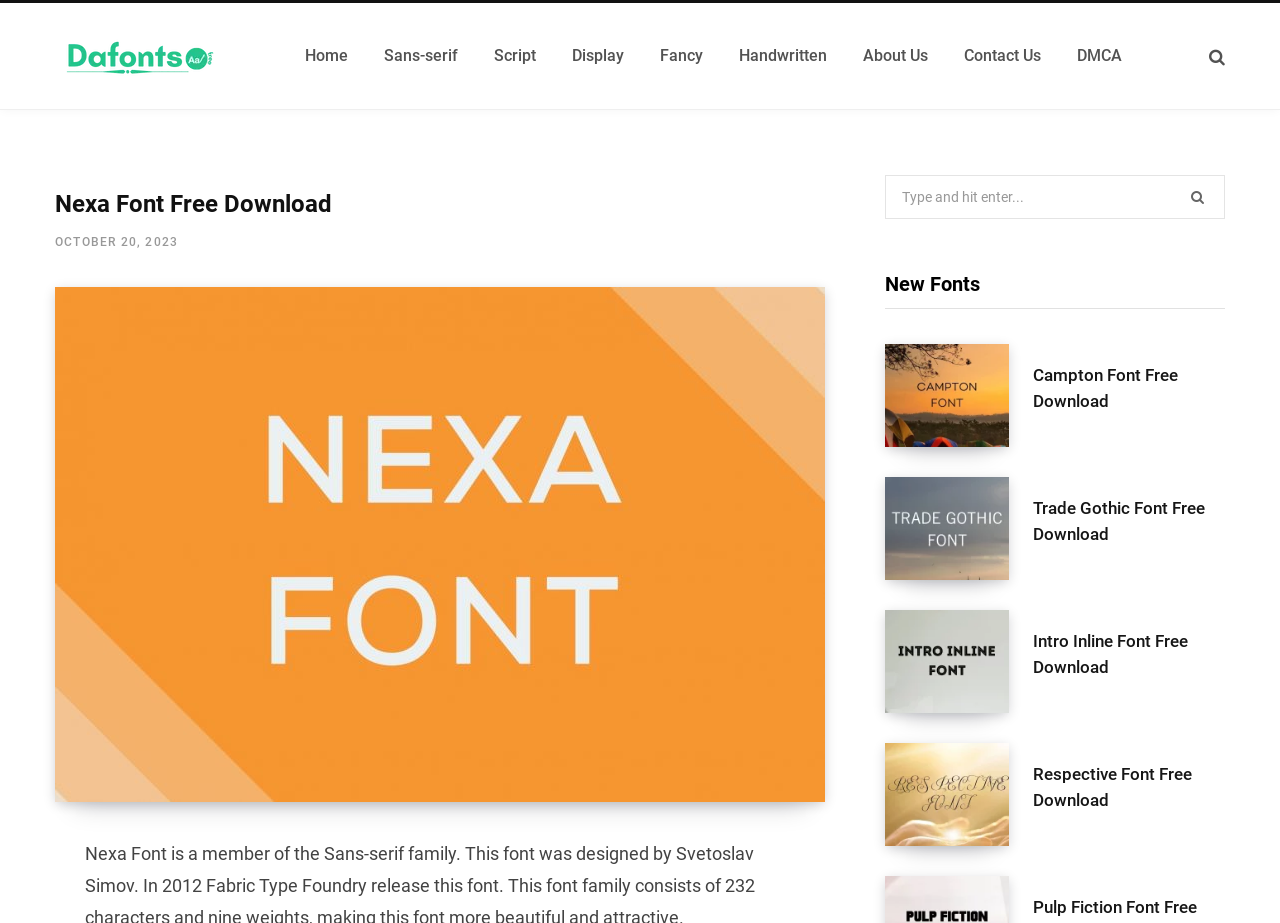Locate the bounding box coordinates of the element's region that should be clicked to carry out the following instruction: "Download Nexa Font". The coordinates need to be four float numbers between 0 and 1, i.e., [left, top, right, bottom].

[0.043, 0.205, 0.554, 0.237]